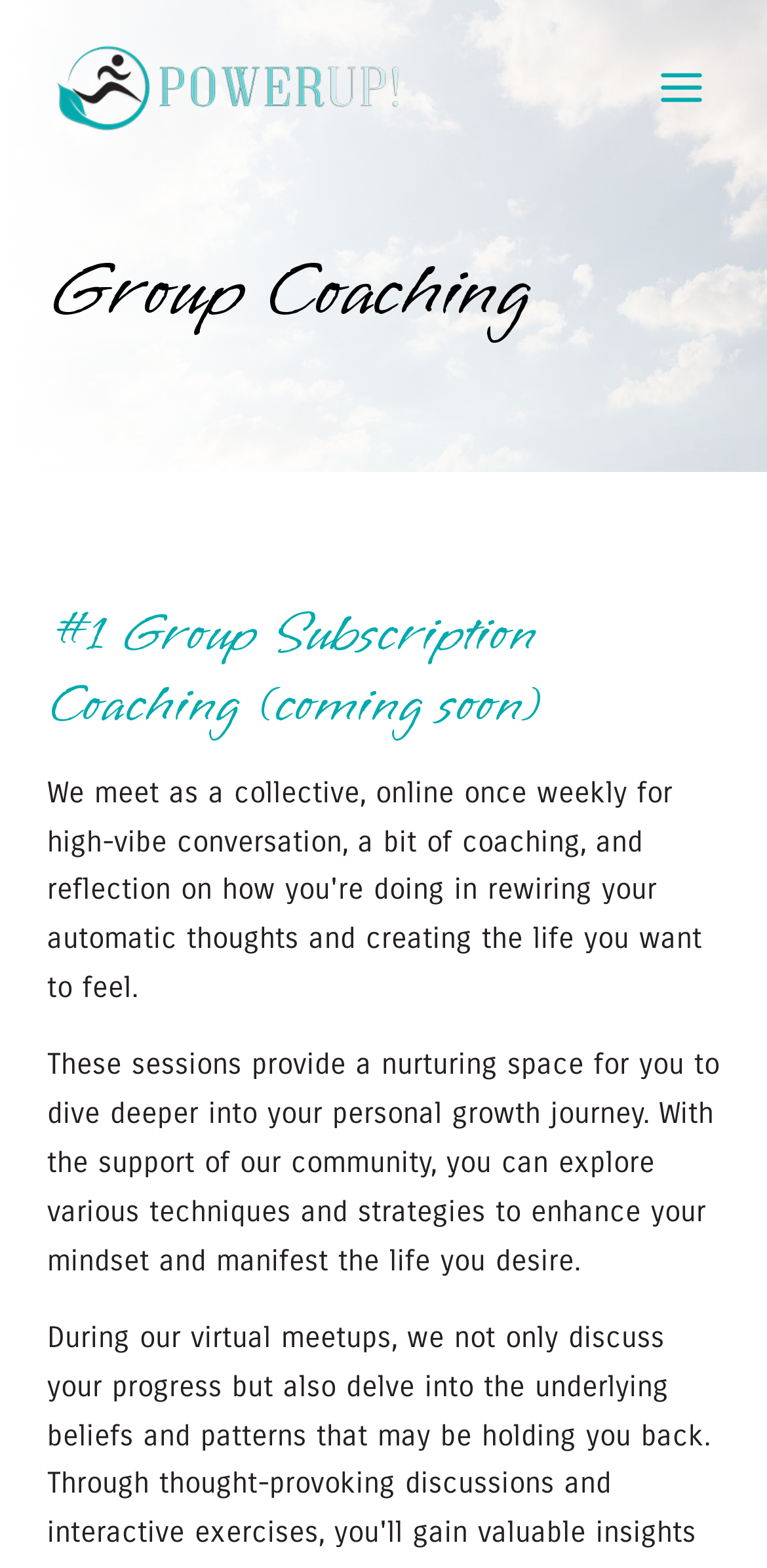Locate the bounding box of the UI element with the following description: "Main Menu".

[0.829, 0.027, 0.949, 0.085]